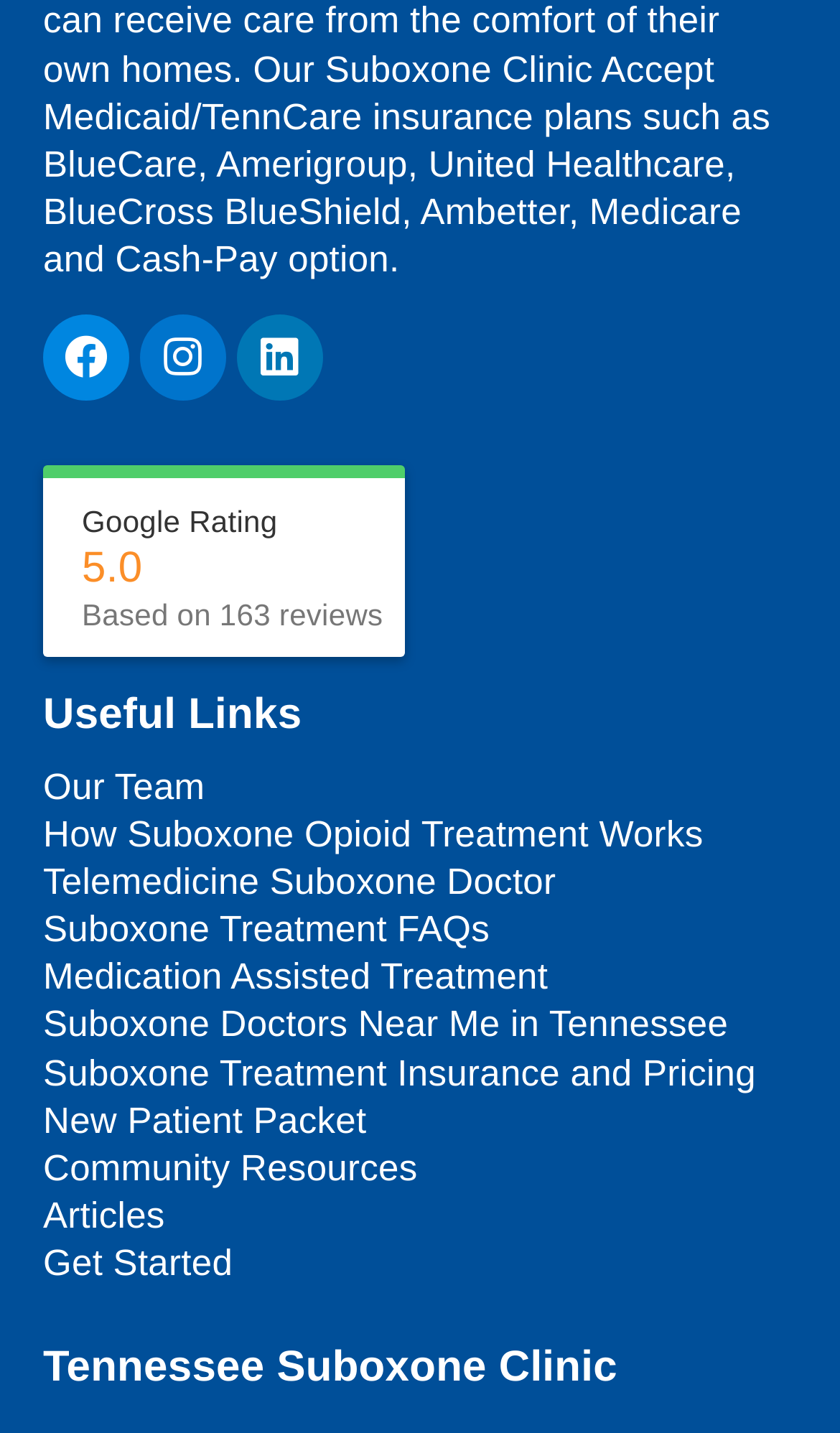Provide a brief response in the form of a single word or phrase:
How many links are under 'Useful Links'?

11